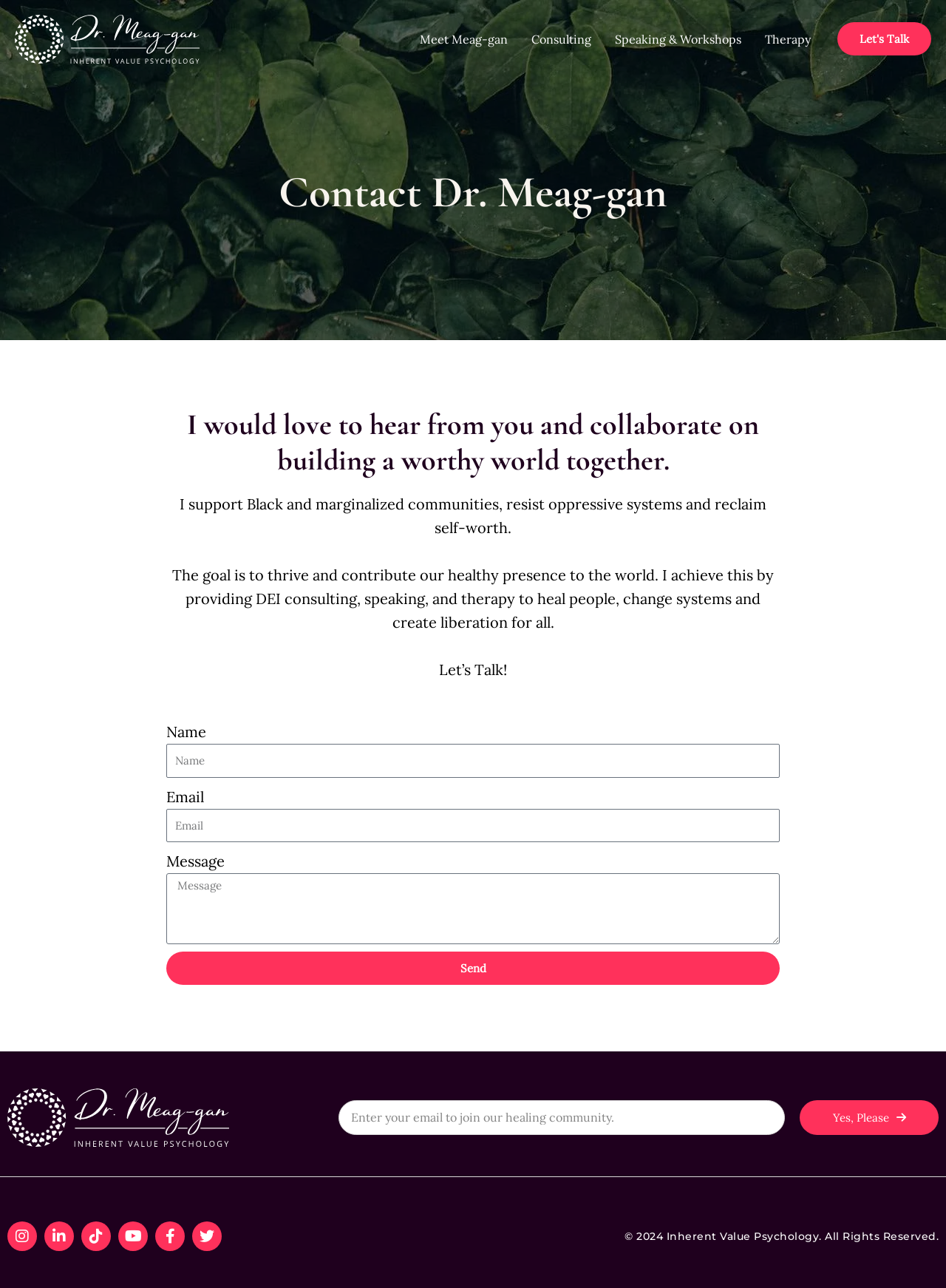Find the bounding box coordinates of the area that needs to be clicked in order to achieve the following instruction: "Contact Dr. Meag-gan". The coordinates should be specified as four float numbers between 0 and 1, i.e., [left, top, right, bottom].

[0.016, 0.022, 0.211, 0.036]